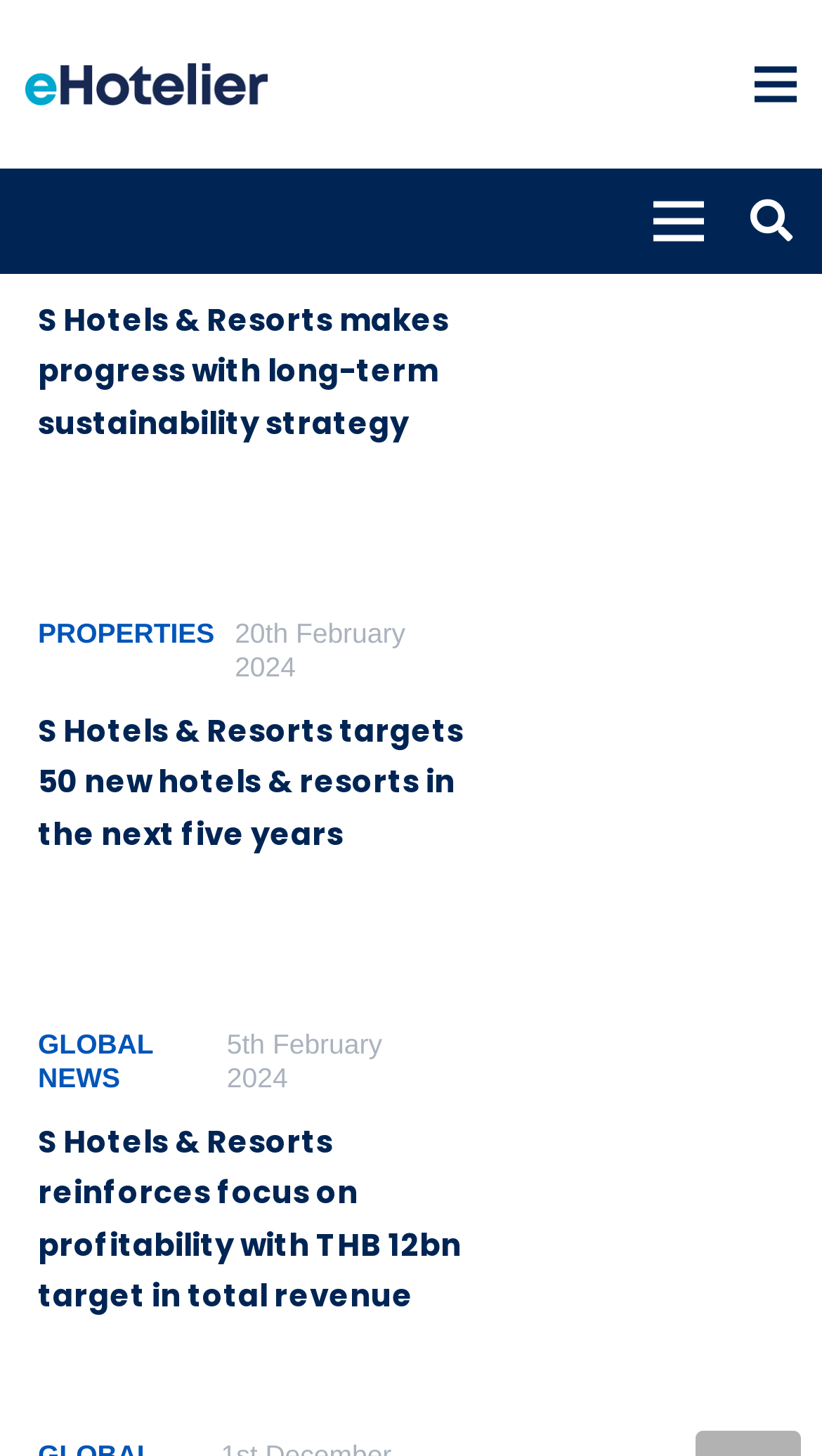What is the target revenue of S Hotels & Resorts?
Based on the visual, give a brief answer using one word or a short phrase.

THB 12bn